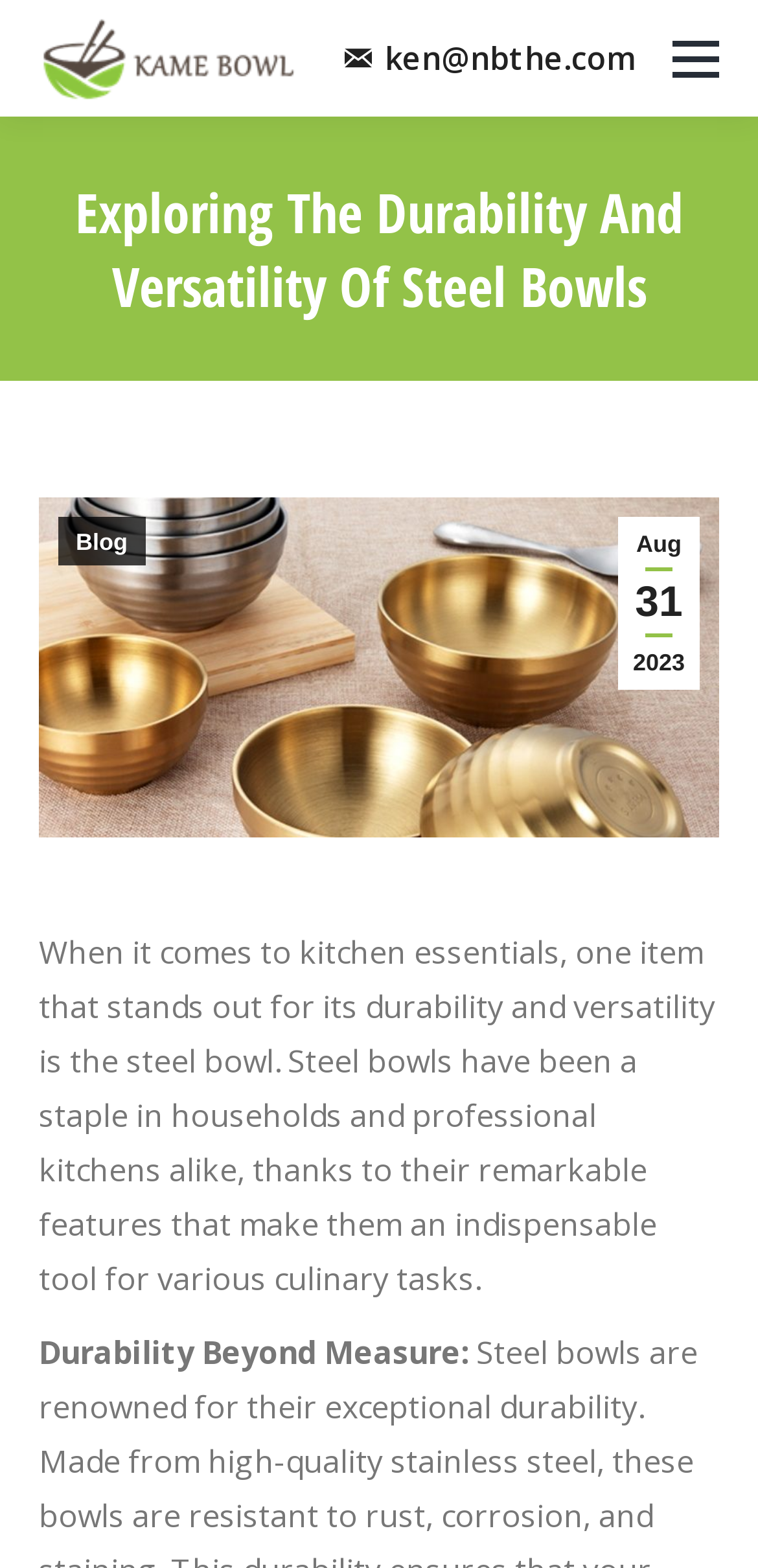Reply to the question with a single word or phrase:
What is the topic of the blog post?

Steel bowls